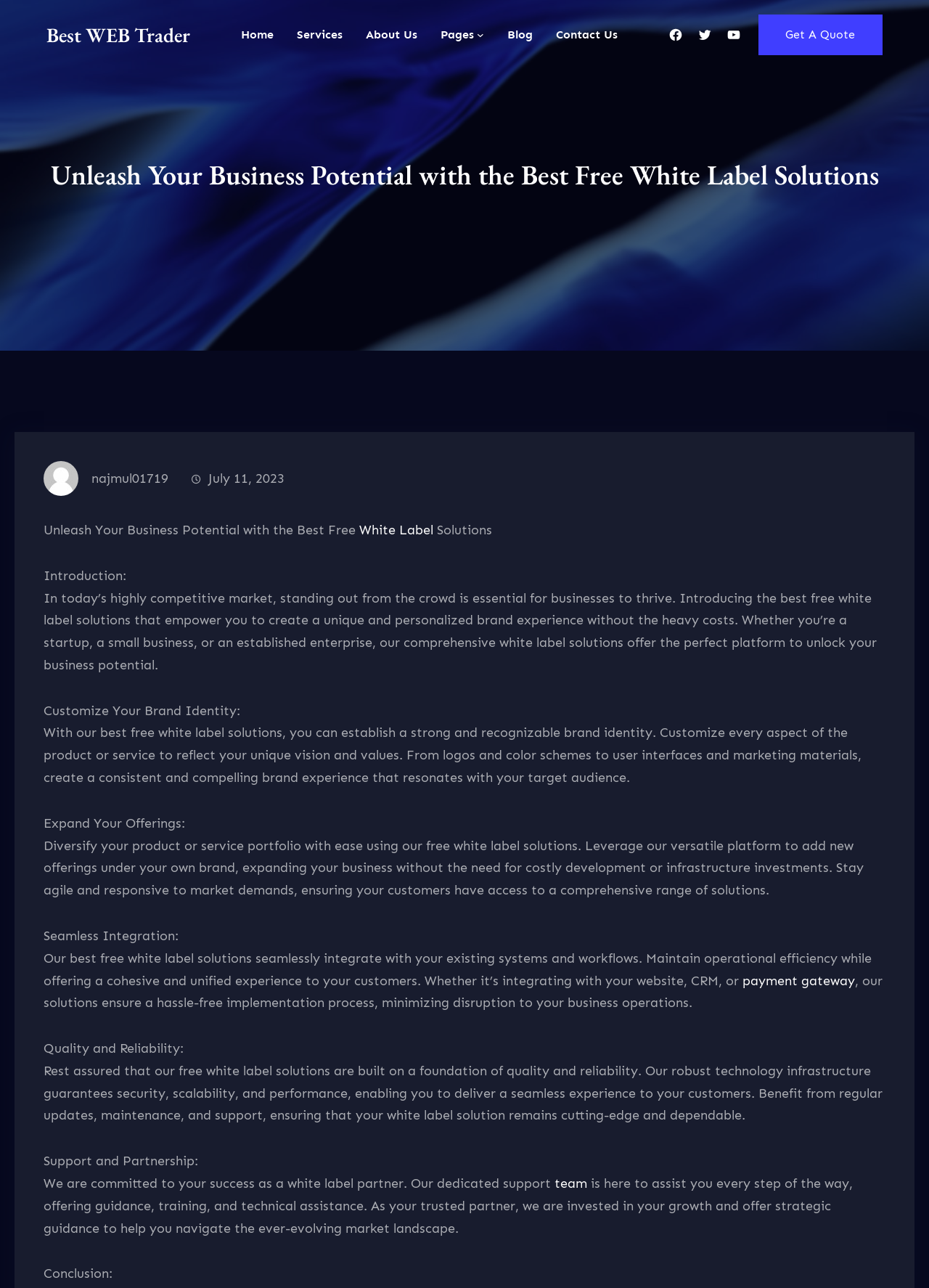Locate the bounding box coordinates of the clickable part needed for the task: "Click the 'Everyday Carry' link".

None